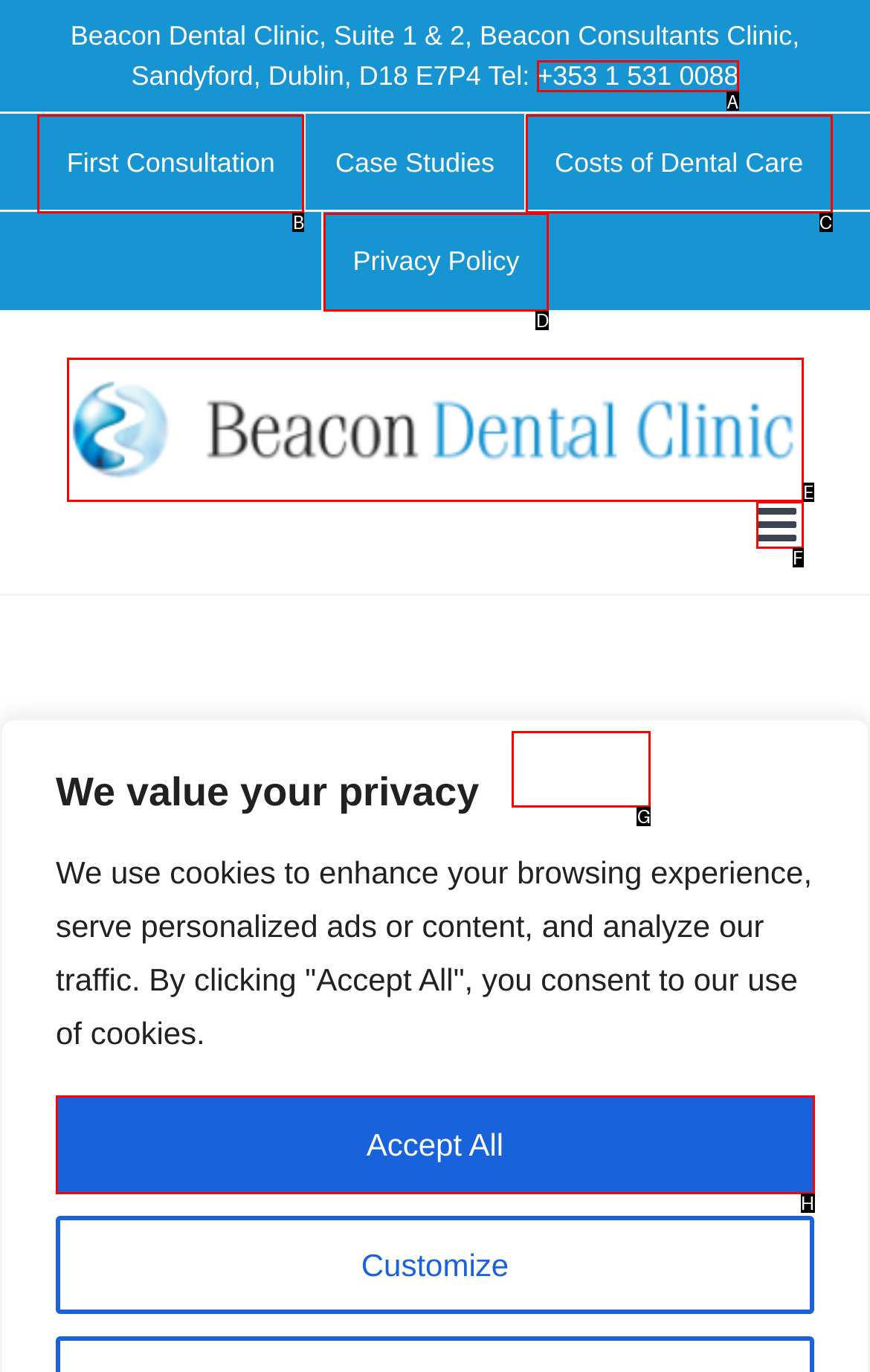Tell me which one HTML element best matches the description: Costs of Dental Care Answer with the option's letter from the given choices directly.

C